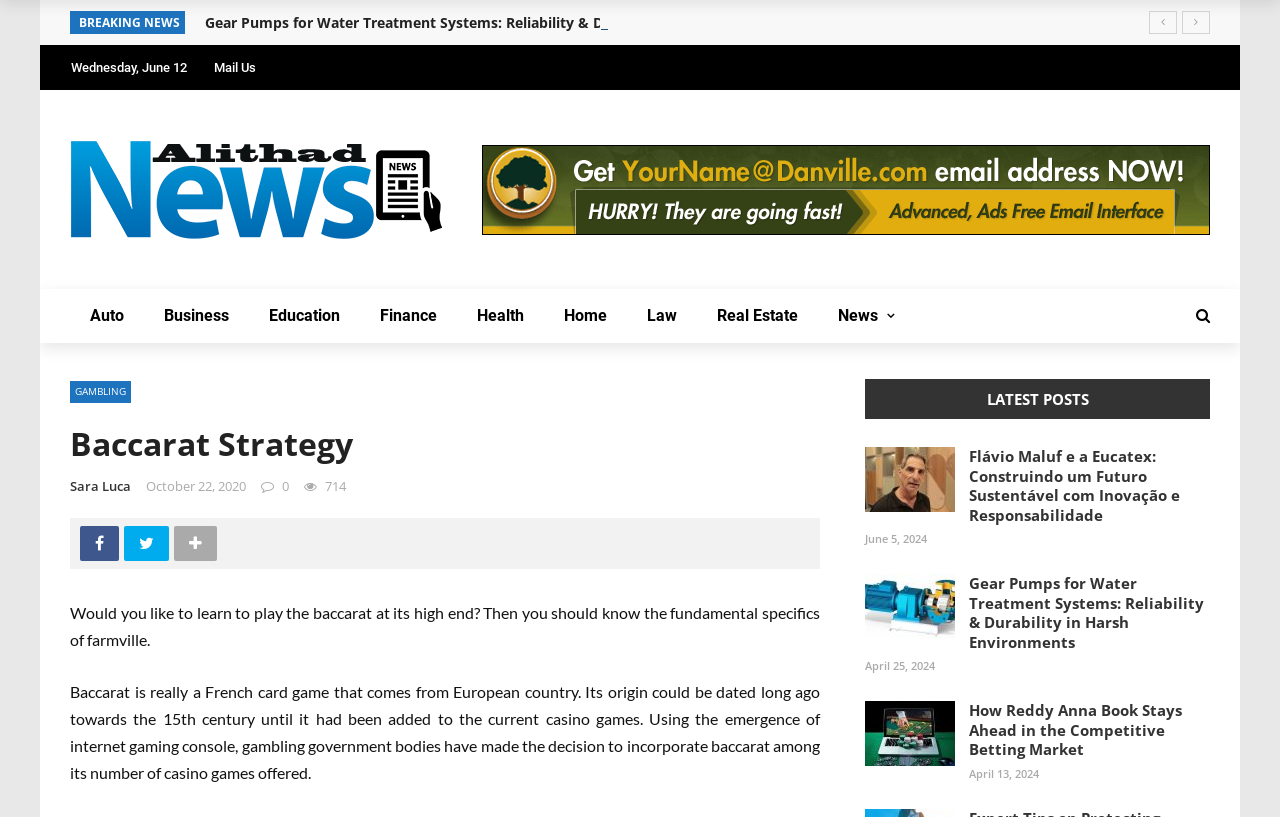How many links are there in the category section?
Please use the image to provide an in-depth answer to the question.

The webpage has a category section with links such as 'Auto', 'Business', 'Education', and so on. By counting the links, I found that there are 9 links in total.